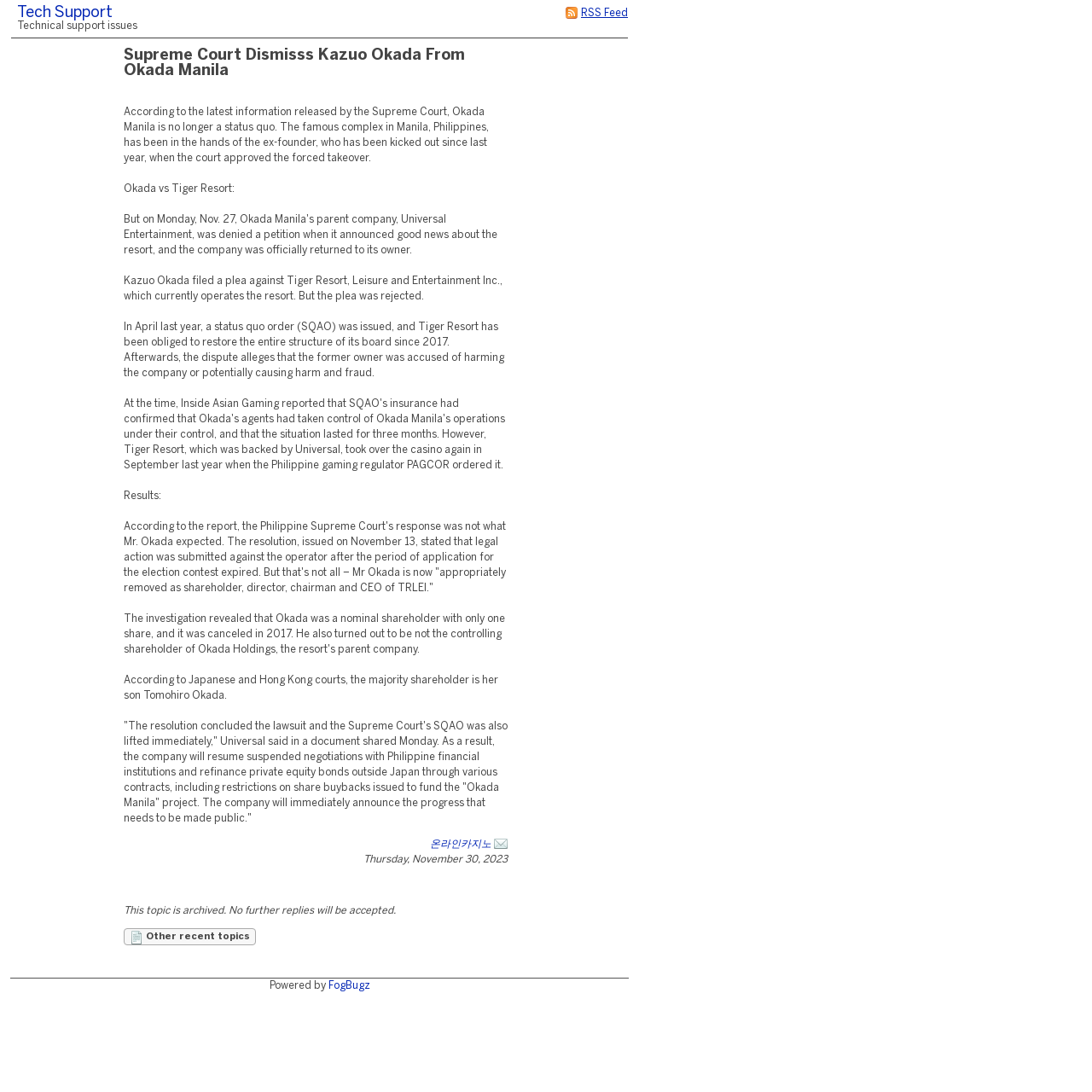Carefully observe the image and respond to the question with a detailed answer:
What is the date mentioned in the article?

I found the date mentioned in the article by looking at the bottom of the webpage, which shows the date 'Thursday, November 30, 2023'. This date is likely the date when the article was published or last updated.